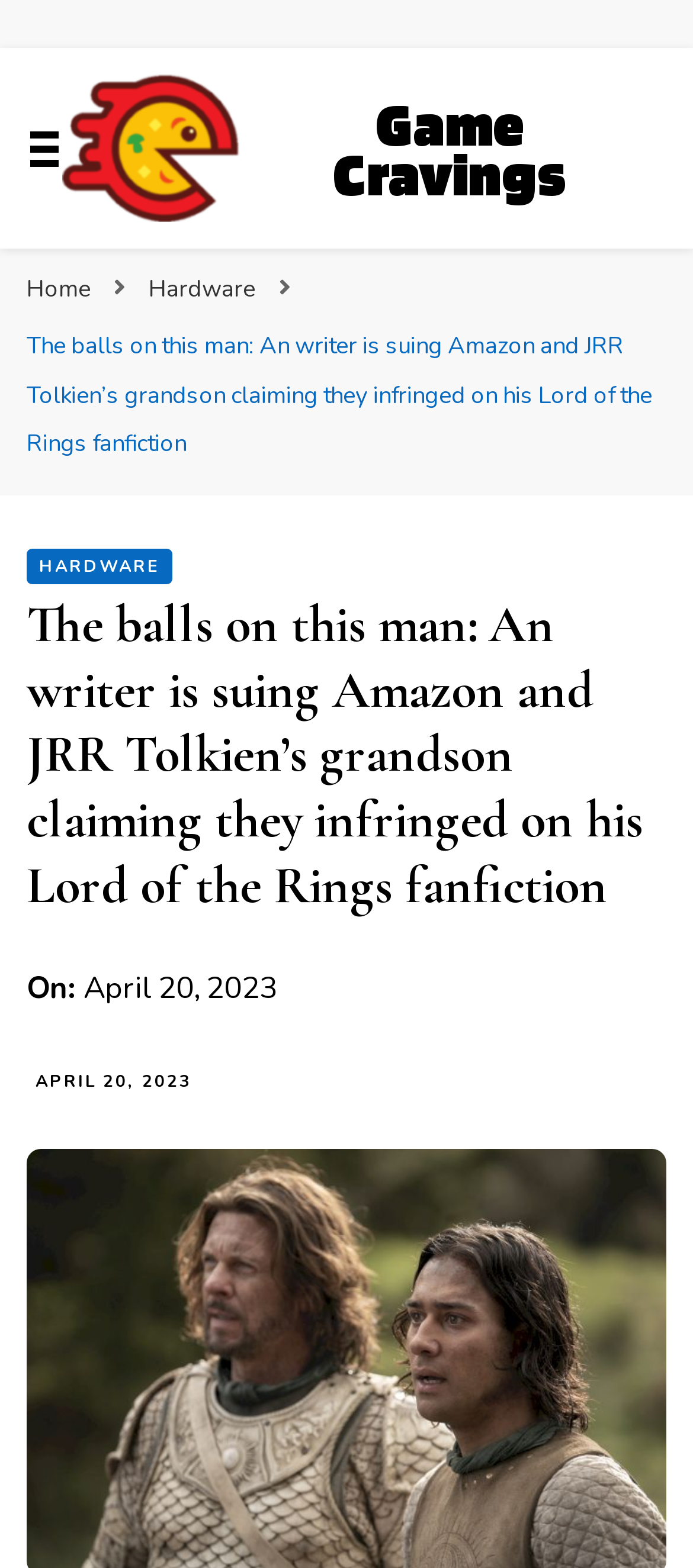Determine the bounding box coordinates of the region that needs to be clicked to achieve the task: "Read the article".

[0.038, 0.378, 0.962, 0.586]